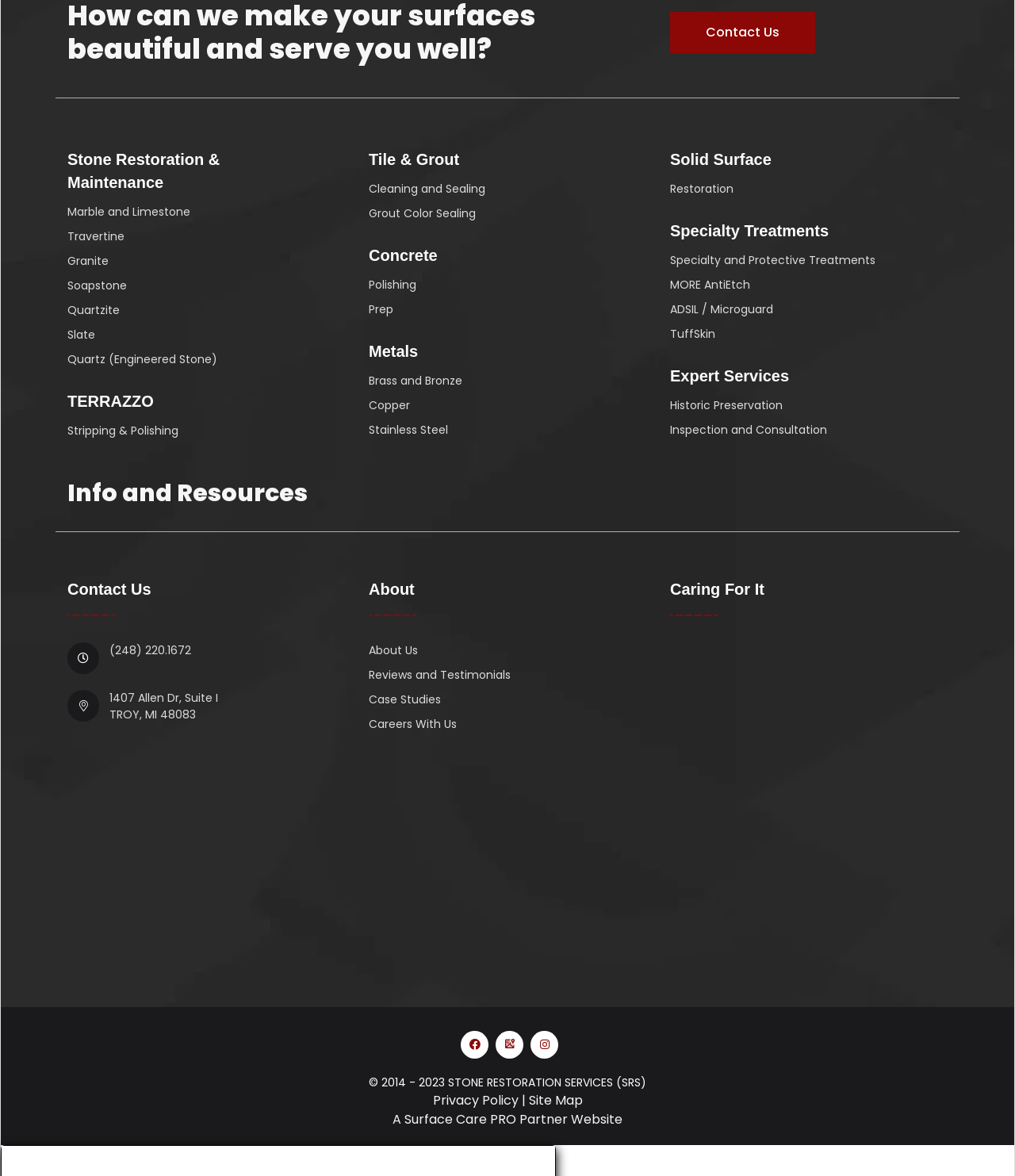Please identify the bounding box coordinates of the element on the webpage that should be clicked to follow this instruction: "View the map". The bounding box coordinates should be given as four float numbers between 0 and 1, formatted as [left, top, right, bottom].

[0.488, 0.876, 0.516, 0.9]